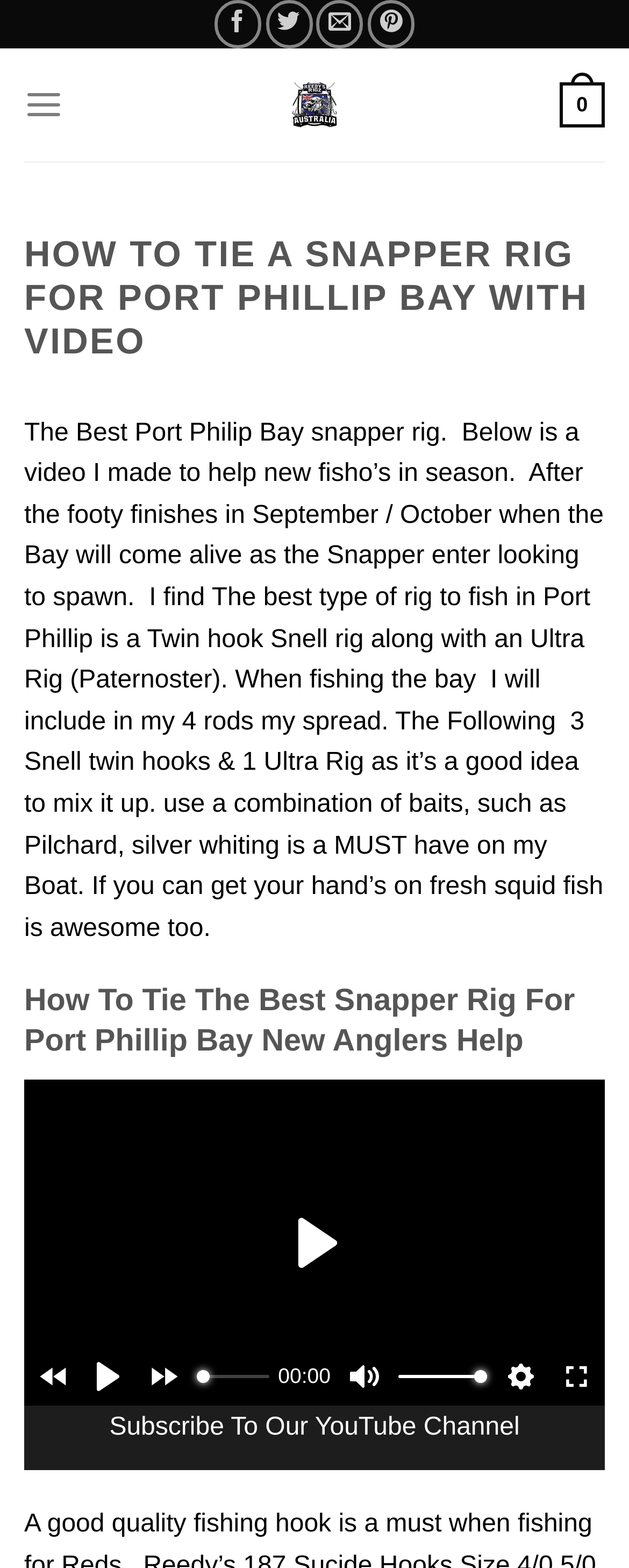Locate the bounding box for the described UI element: "Exit fullscreenEnter fullscreen". Ensure the coordinates are four float numbers between 0 and 1, formatted as [left, top, right, bottom].

[0.869, 0.859, 0.962, 0.897]